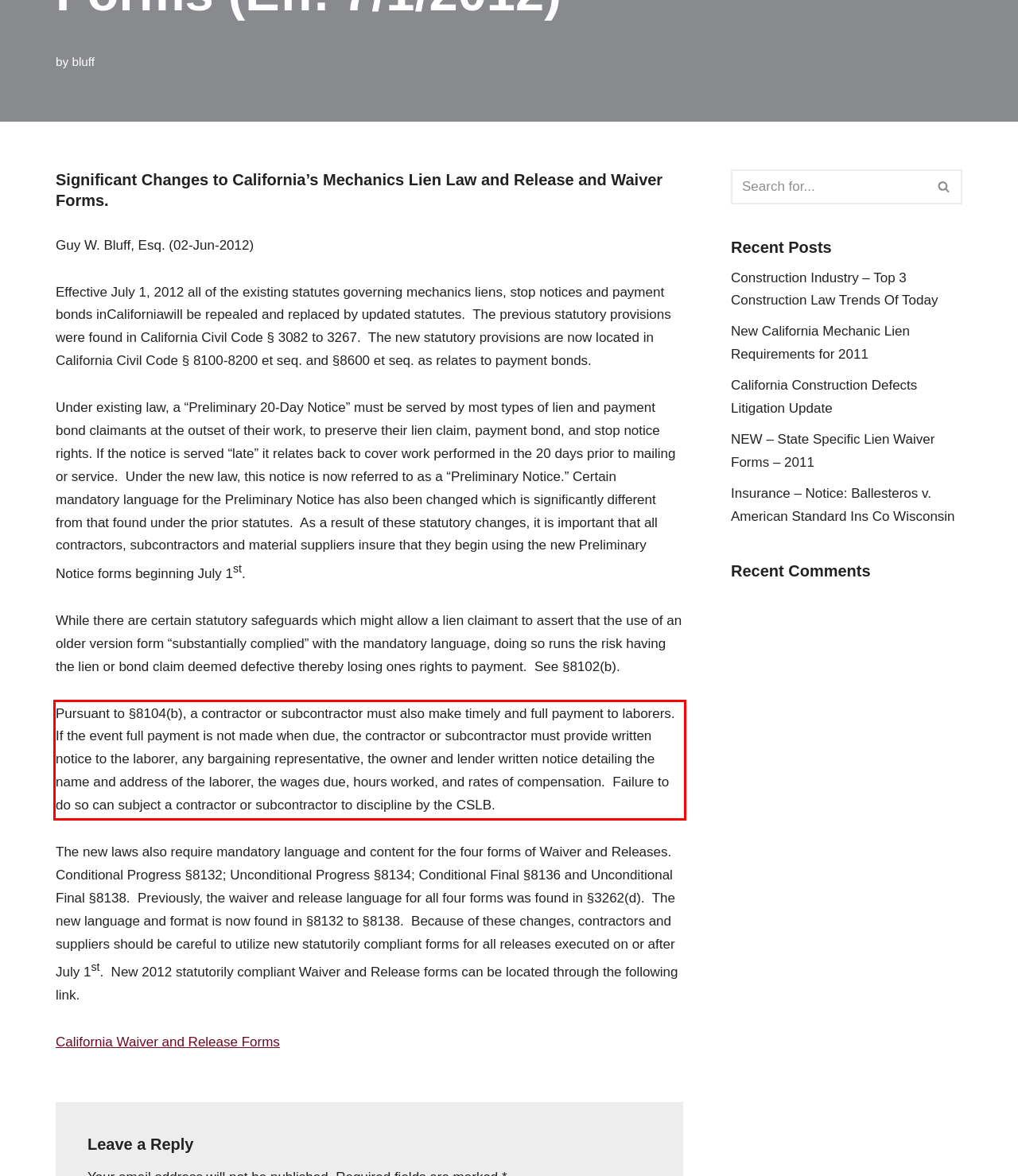From the screenshot of the webpage, locate the red bounding box and extract the text contained within that area.

Pursuant to §8104(b), a contractor or subcontractor must also make timely and full payment to laborers. If the event full payment is not made when due, the contractor or subcontractor must provide written notice to the laborer, any bargaining representative, the owner and lender written notice detailing the name and address of the laborer, the wages due, hours worked, and rates of compensation. Failure to do so can subject a contractor or subcontractor to discipline by the CSLB.